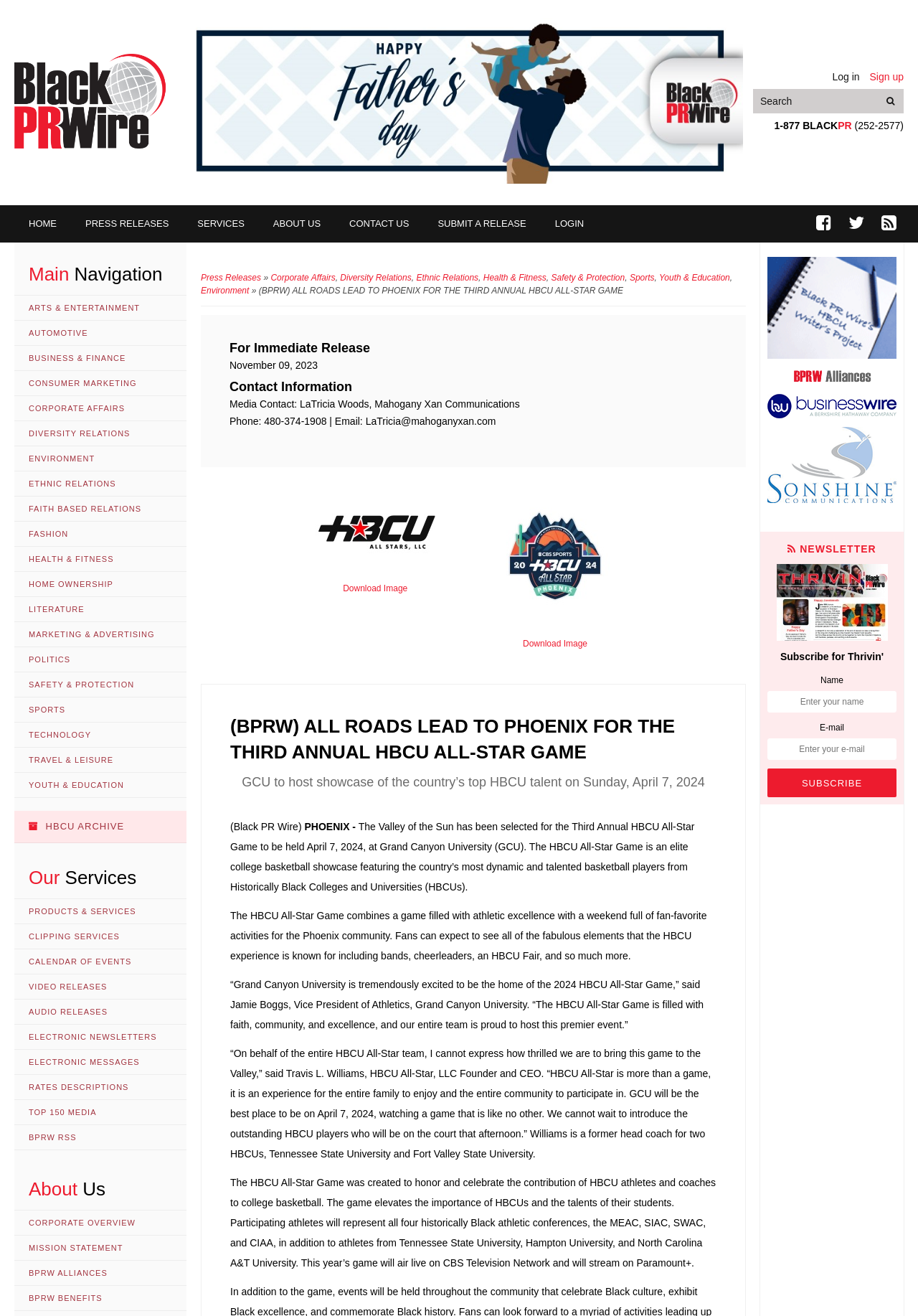Pinpoint the bounding box coordinates of the area that must be clicked to complete this instruction: "log in".

[0.907, 0.052, 0.936, 0.065]